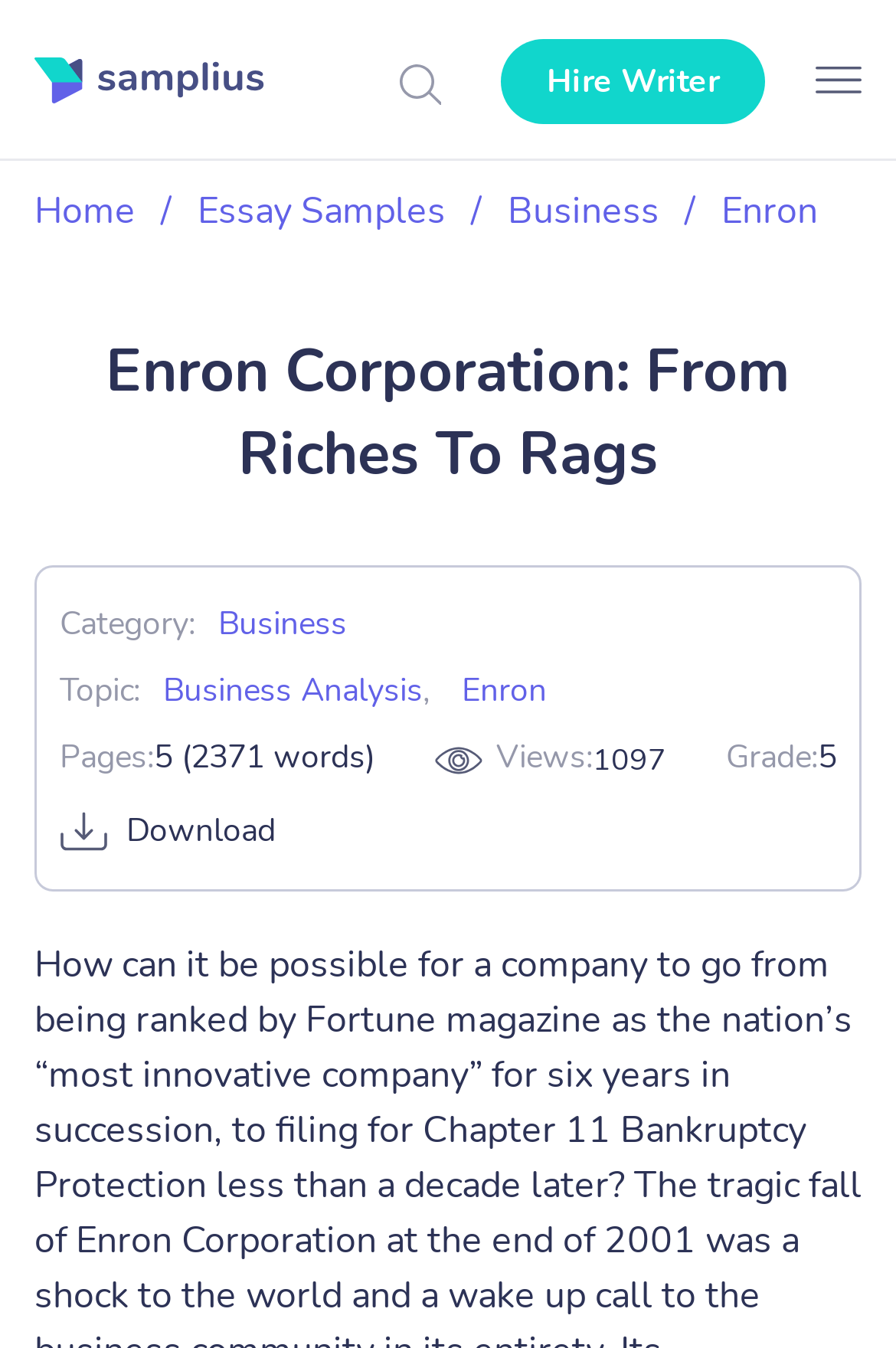What is the category of the essay?
Your answer should be a single word or phrase derived from the screenshot.

Business